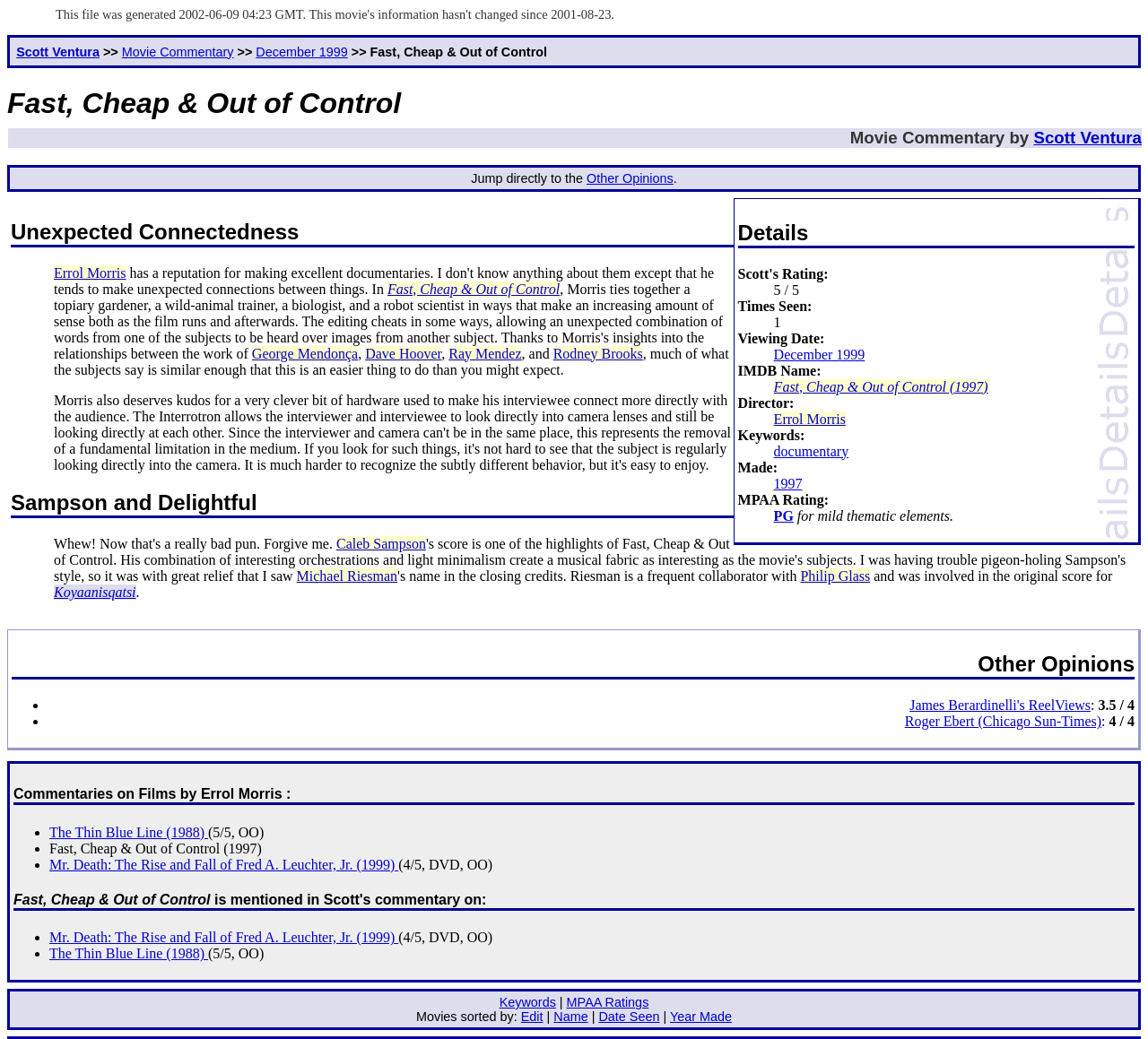What is the MPAA rating of the movie?
From the image, provide a succinct answer in one word or a short phrase.

PG